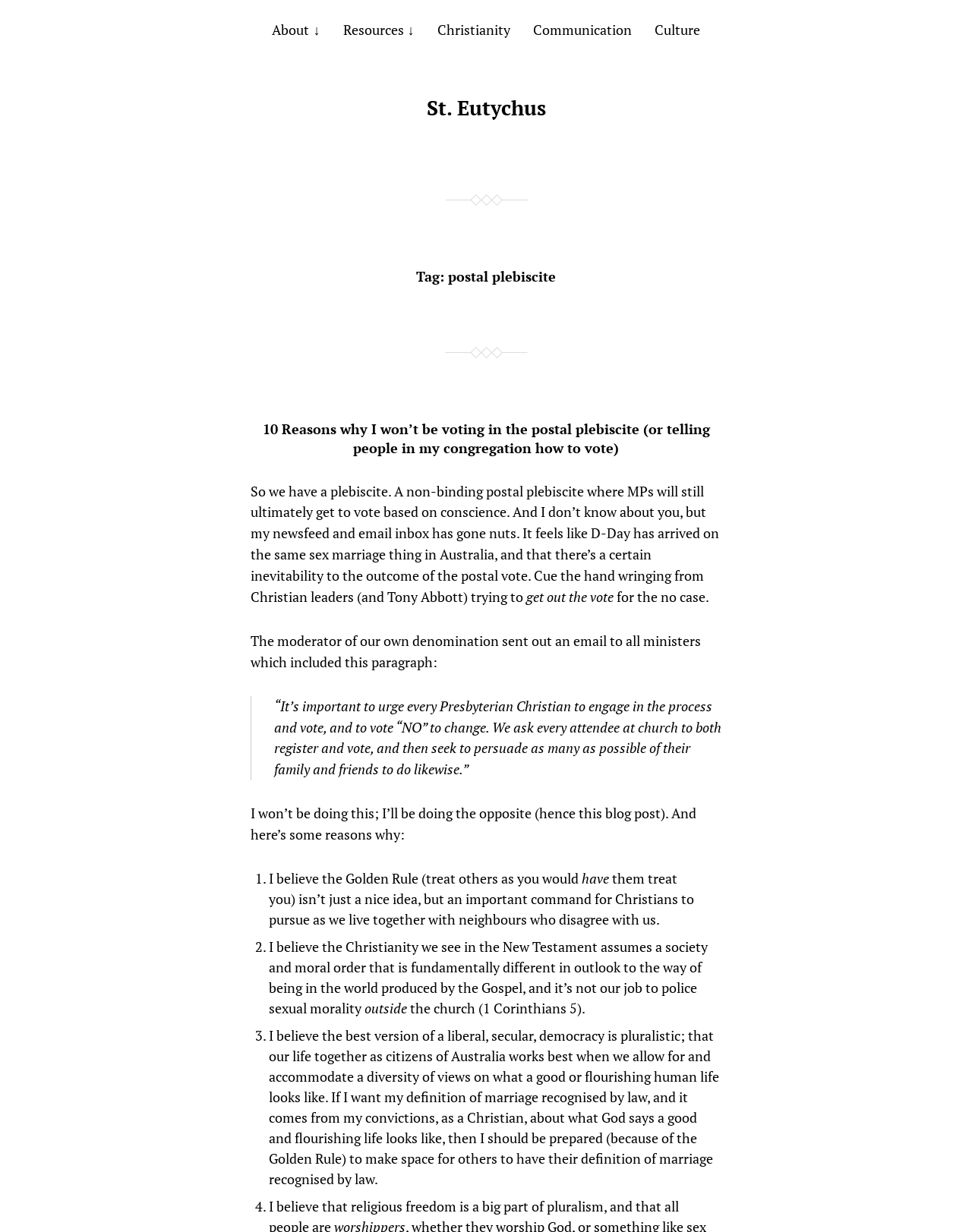What is the Golden Rule mentioned in the article?
Based on the screenshot, respond with a single word or phrase.

Treat others as you would have them treat you